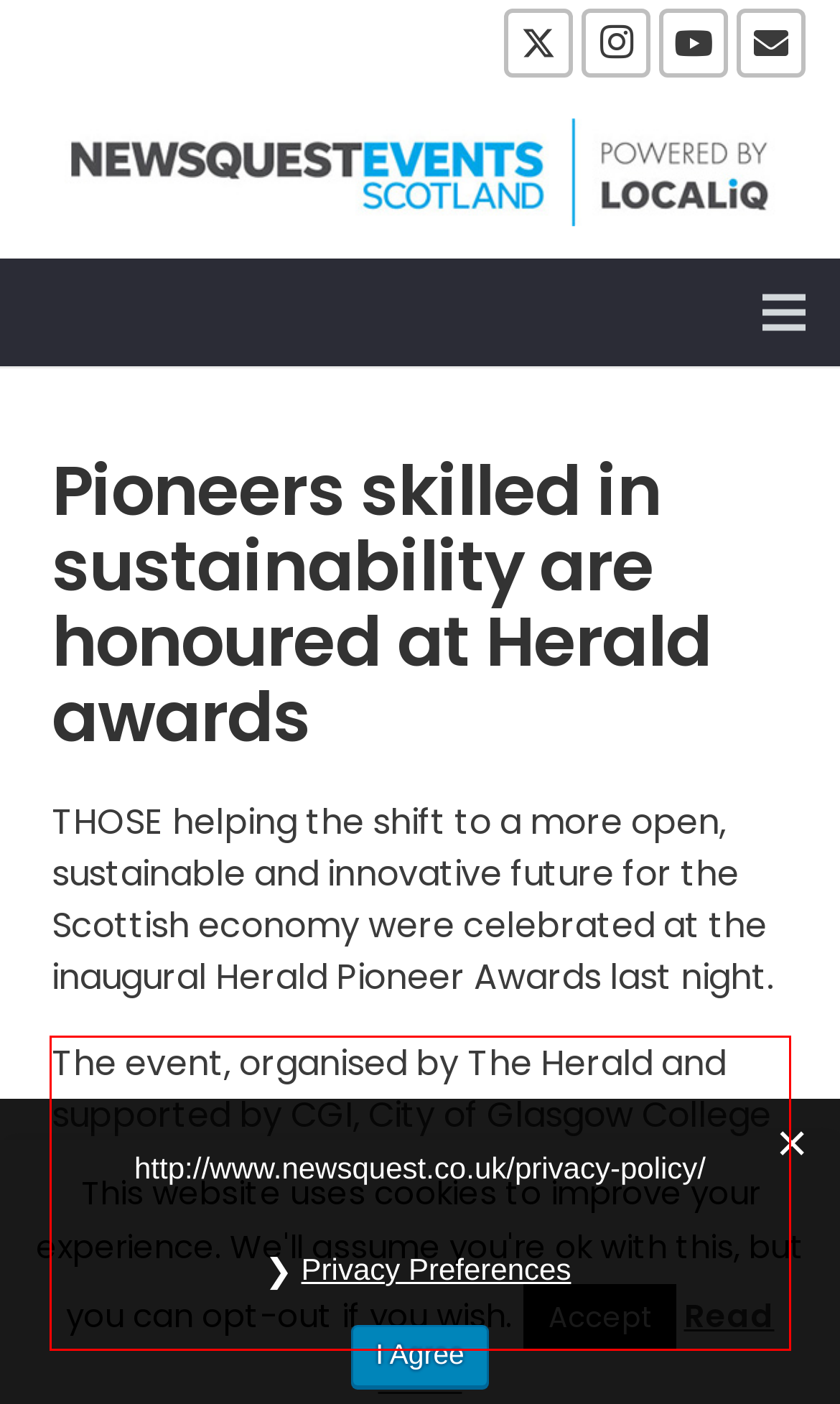Please identify the text within the red rectangular bounding box in the provided webpage screenshot.

The event, organised by The Herald and supported by CGI, City of Glasgow College and Newton Property Management, recognised and rewarded companies that have engaged in sustainability and innovation to tackle climate change.